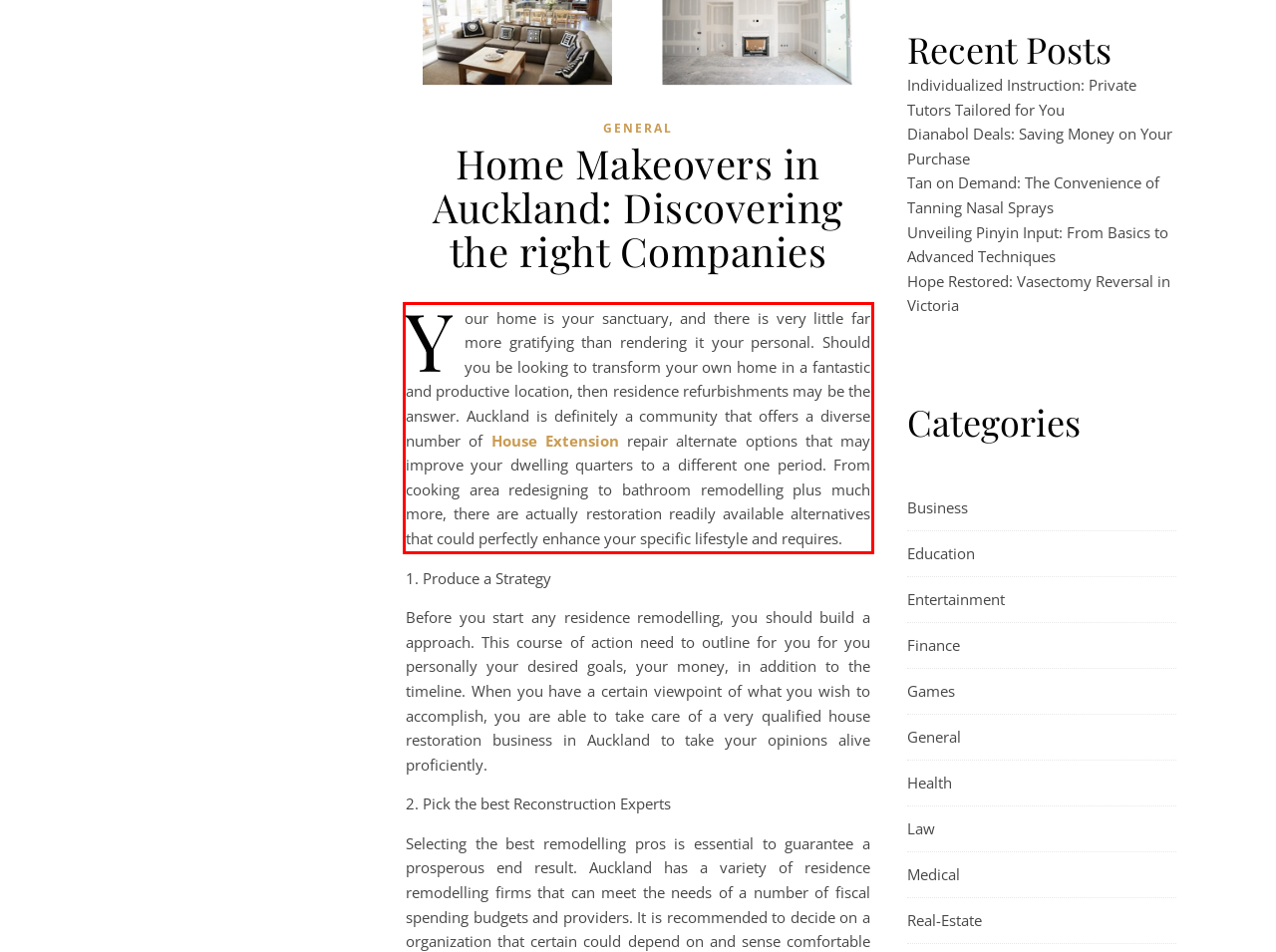Look at the provided screenshot of the webpage and perform OCR on the text within the red bounding box.

Your home is your sanctuary, and there is very little far more gratifying than rendering it your personal. Should you be looking to transform your own home in a fantastic and productive location, then residence refurbishments may be the answer. Auckland is definitely a community that offers a diverse number of House Extension repair alternate options that may improve your dwelling quarters to a different one period. From cooking area redesigning to bathroom remodelling plus much more, there are actually restoration readily available alternatives that could perfectly enhance your specific lifestyle and requires.